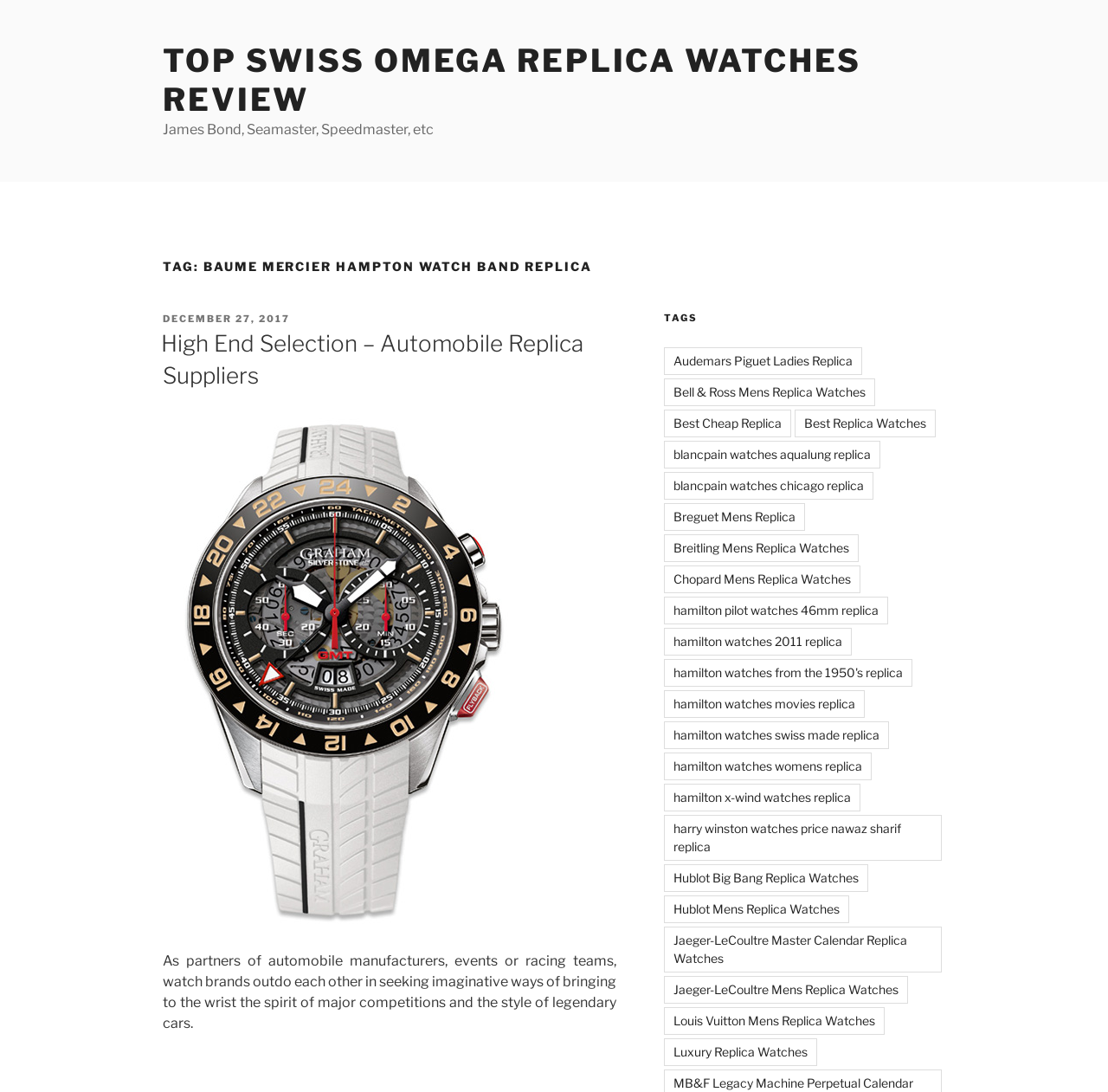What is the category of watches mentioned?
Based on the screenshot, provide your answer in one word or phrase.

Baume Mercier Hampton